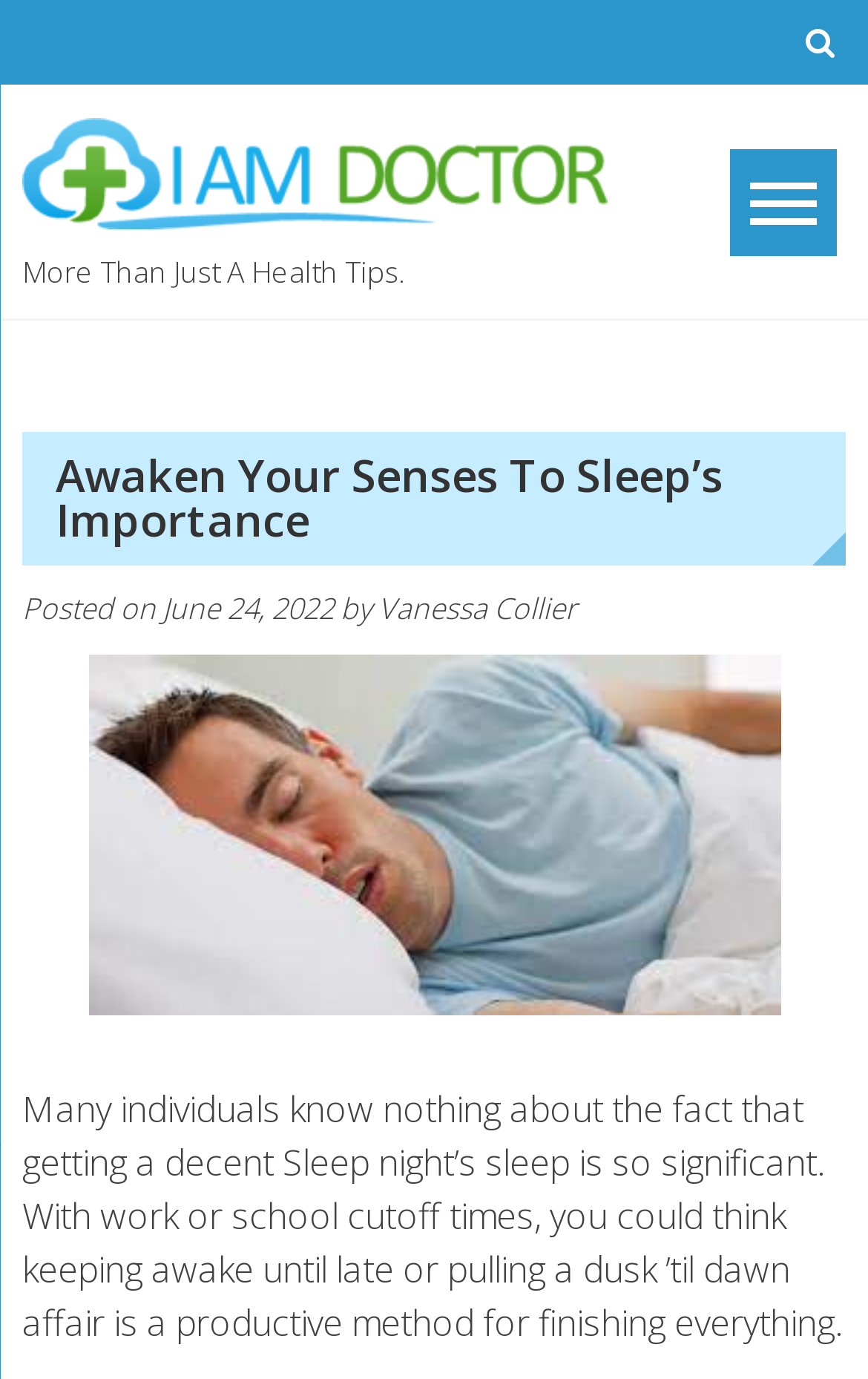Summarize the webpage with a detailed and informative caption.

The webpage is about the importance of sleep, with the main title "Awaken Your Senses To Sleep's Importance" prominently displayed at the top. Below the title, there is a section with the post's metadata, including the date "June 24, 2022" and the author "Vanessa Collier". 

To the top-right of the page, there is a button that controls the primary menu. Above the button, there are two links, one with the text "More Than Just A Health Tips." and another without any text. 

The main content of the page is an image with the same title as the webpage, "Awaken Your Senses To Sleep's Importance", which takes up most of the page's width. Below the image, there is a paragraph of text that discusses the significance of getting a good night's sleep, highlighting how people often prioritize work or school over sleep, thinking that staying awake late or pulling an all-nighter is a productive way to get things done.